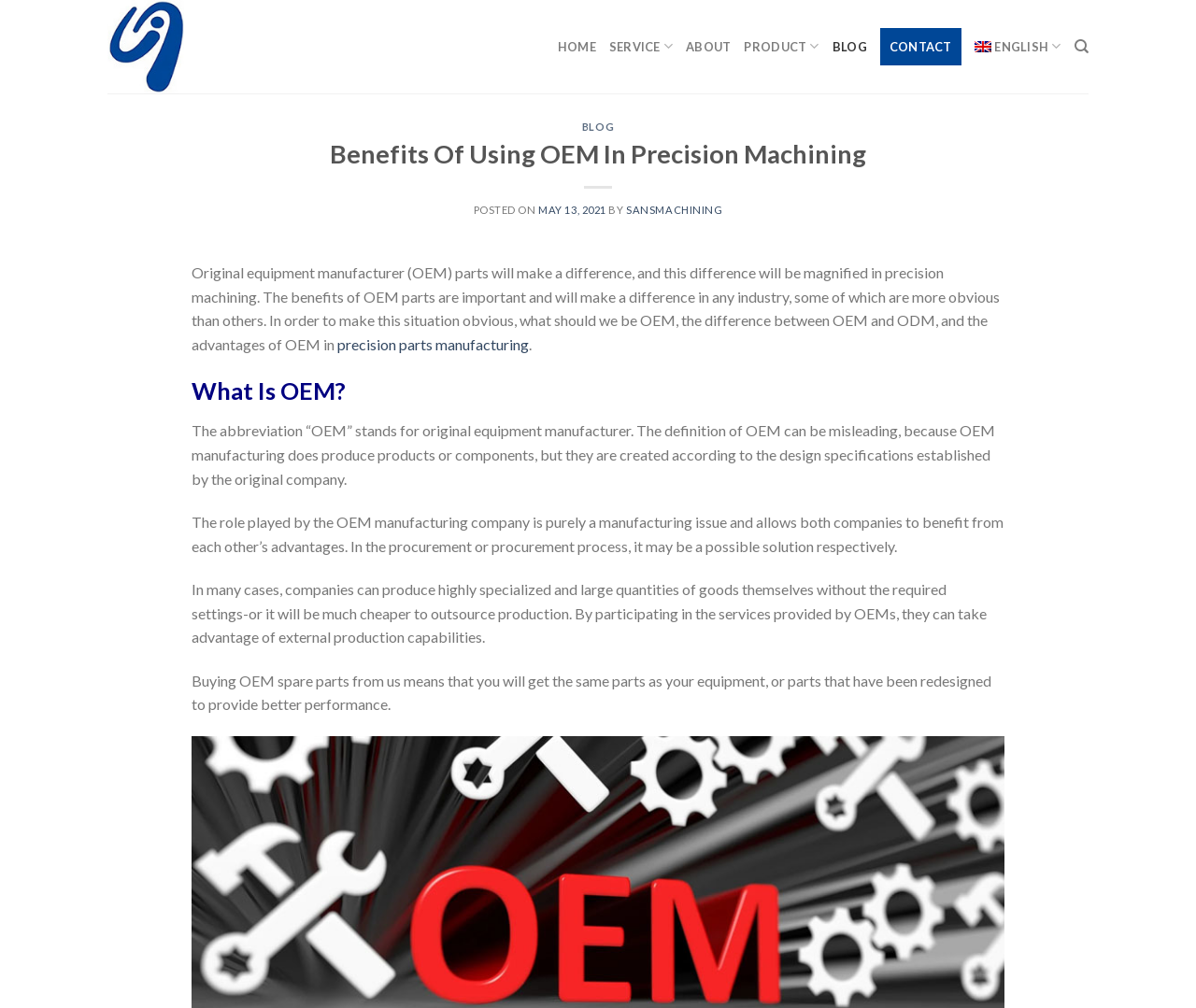Bounding box coordinates are specified in the format (top-left x, top-left y, bottom-right x, bottom-right y). All values are floating point numbers bounded between 0 and 1. Please provide the bounding box coordinate of the region this sentence describes: Service

[0.509, 0.028, 0.563, 0.065]